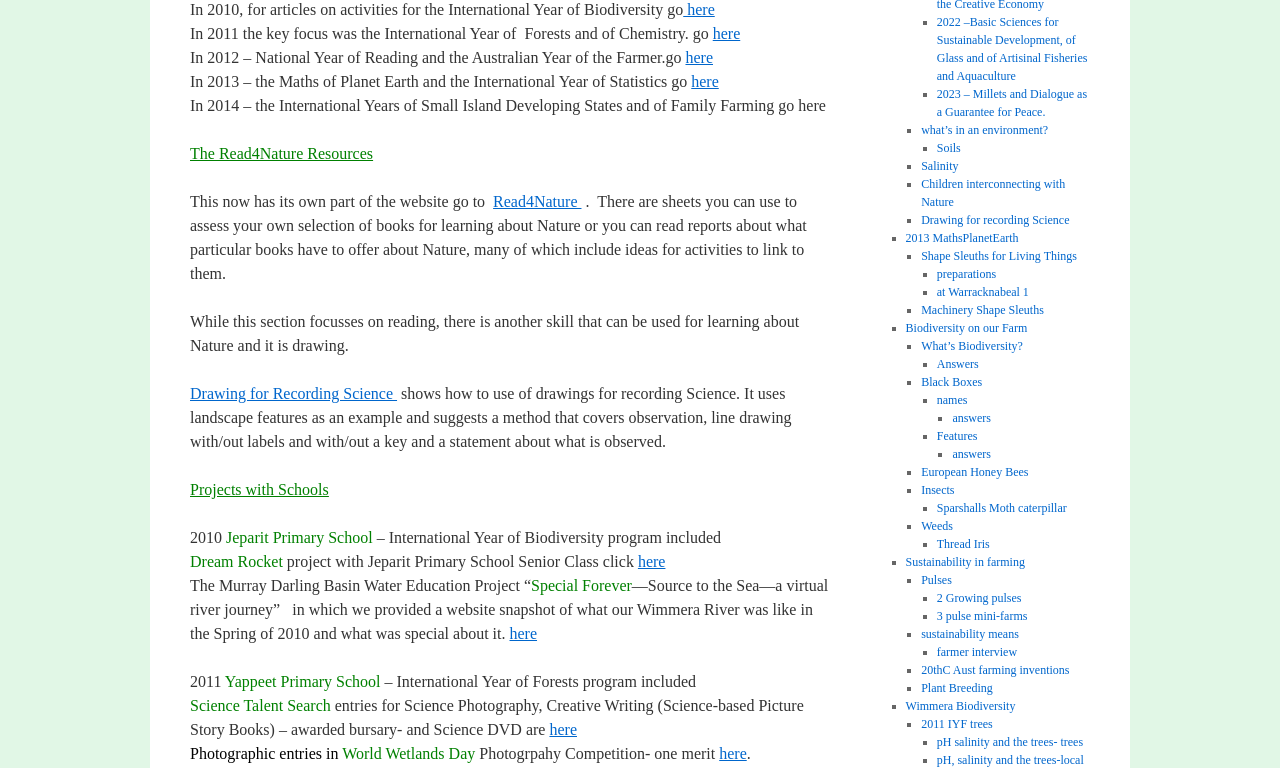Kindly determine the bounding box coordinates of the area that needs to be clicked to fulfill this instruction: "go to 'Read4Nature'".

[0.385, 0.252, 0.454, 0.274]